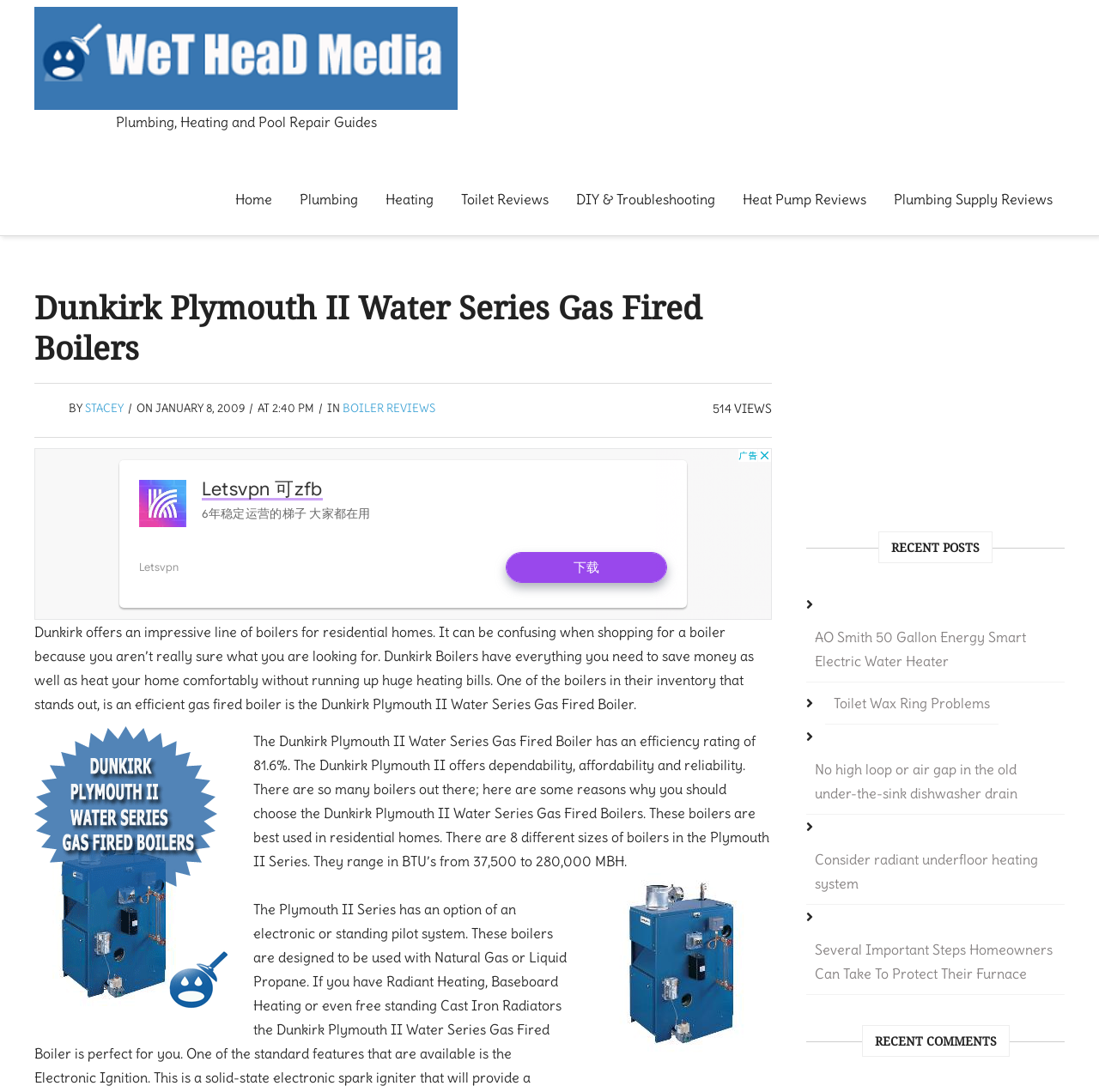Detail the various sections and features present on the webpage.

The webpage is about Dunkirk Plymouth II Water Series Gas Fired Boilers. At the top left, there is a link to "Wet Head Media" accompanied by an image. Below it, there is a horizontal navigation menu with links to "Home", "Plumbing", "Heating", "Toilet Reviews", "DIY & Troubleshooting", "Heat Pump Reviews", and "Plumbing Supply Reviews".

The main content of the page is divided into two sections. The first section is a header area that contains the title "Dunkirk Plymouth II Water Series Gas Fired Boilers" and some metadata, including the author "STACEY" and the date "JANUARY 8, 2009". Below the title, there is an advertisement iframe.

The second section is the main article, which provides information about the Dunkirk Plymouth II Water Series Gas Fired Boiler. The article starts with a brief introduction to Dunkirk boilers and their benefits. There are two images of the boiler, one at the top and one at the bottom of the article. The text describes the features and advantages of the boiler, including its efficiency rating and dependability.

To the right of the main article, there is a sidebar with two sections. The top section contains an advertisement iframe. The bottom section has two headings, "RECENT POSTS" and "RECENT COMMENTS", with links to several articles and comments below each heading.